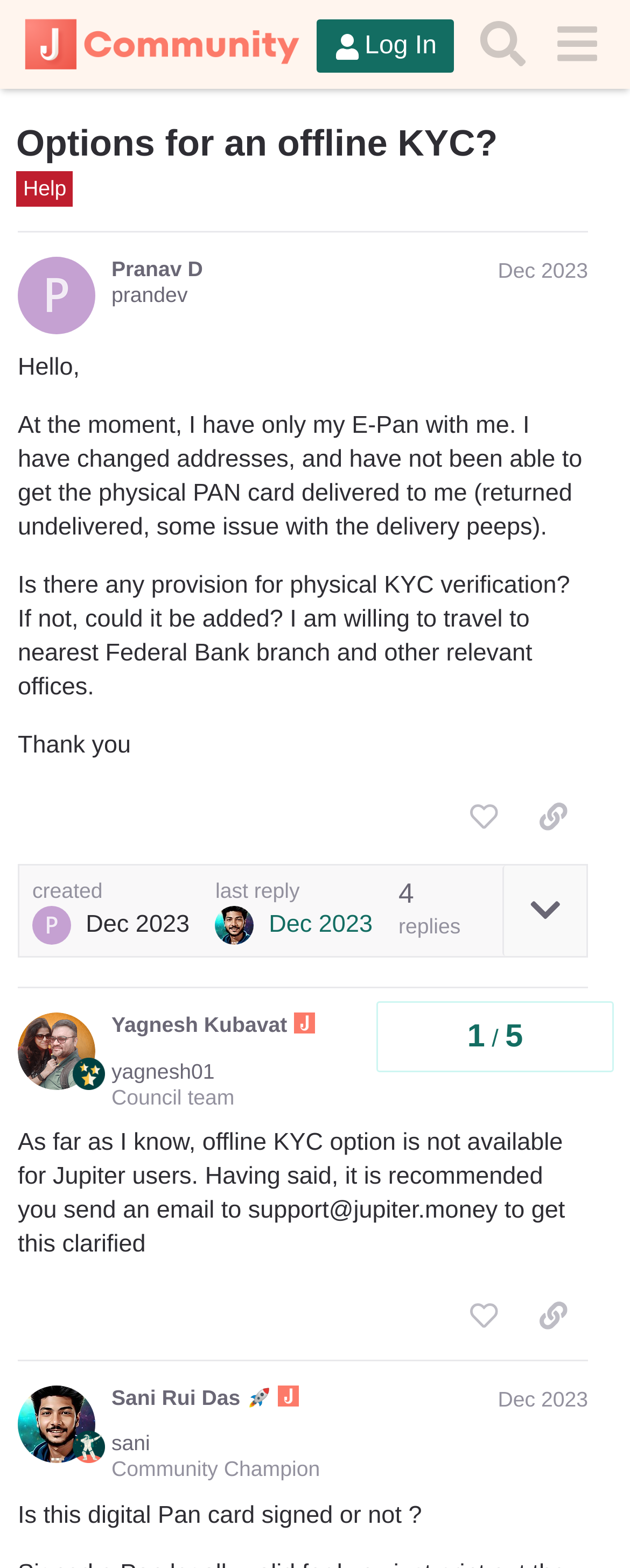Determine the bounding box coordinates of the element that should be clicked to execute the following command: "Like the post by Pranav D".

[0.712, 0.502, 0.823, 0.54]